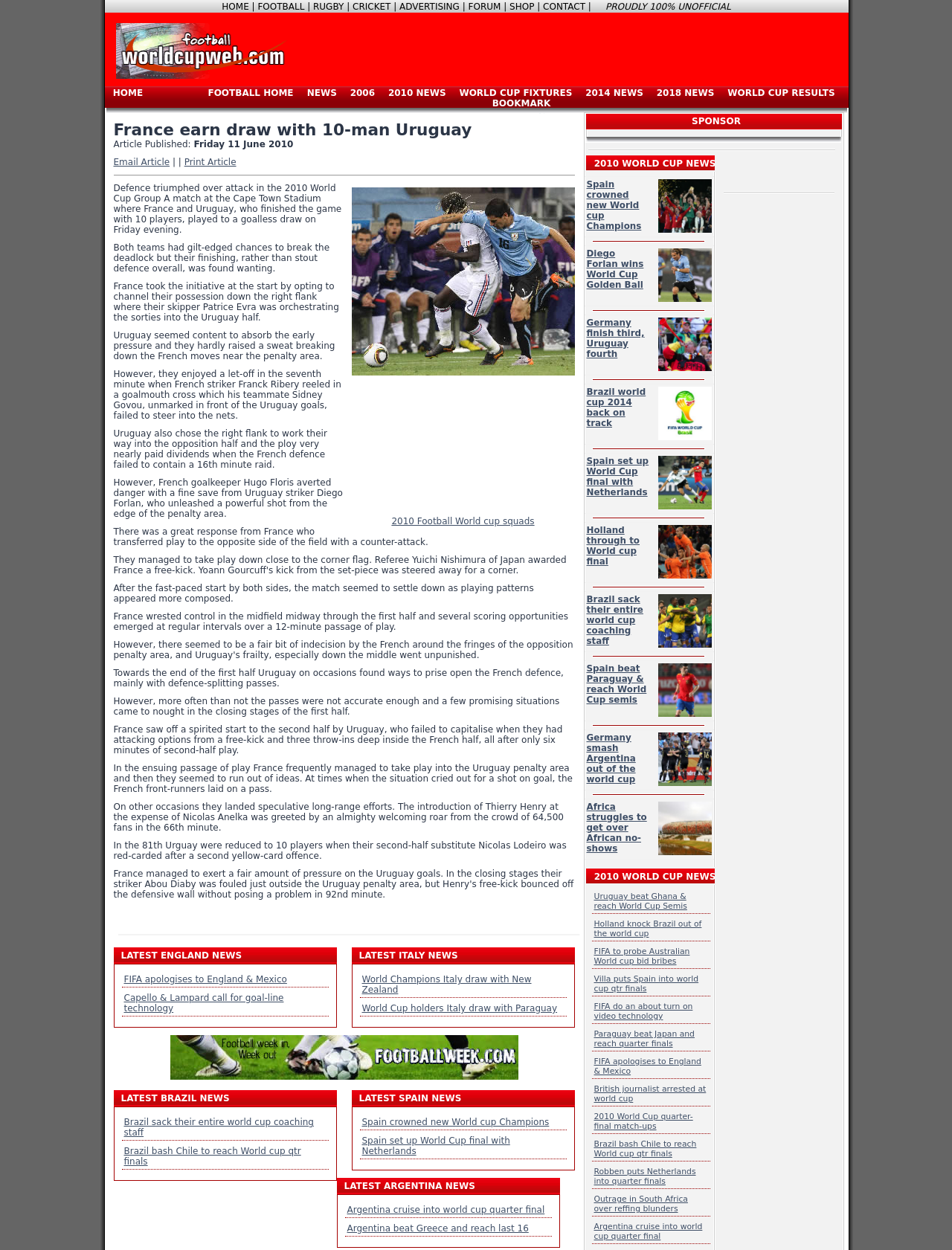Locate the bounding box coordinates of the area you need to click to fulfill this instruction: 'View the 'LATEST ENGLAND NEWS''. The coordinates must be in the form of four float numbers ranging from 0 to 1: [left, top, right, bottom].

[0.127, 0.758, 0.354, 0.769]